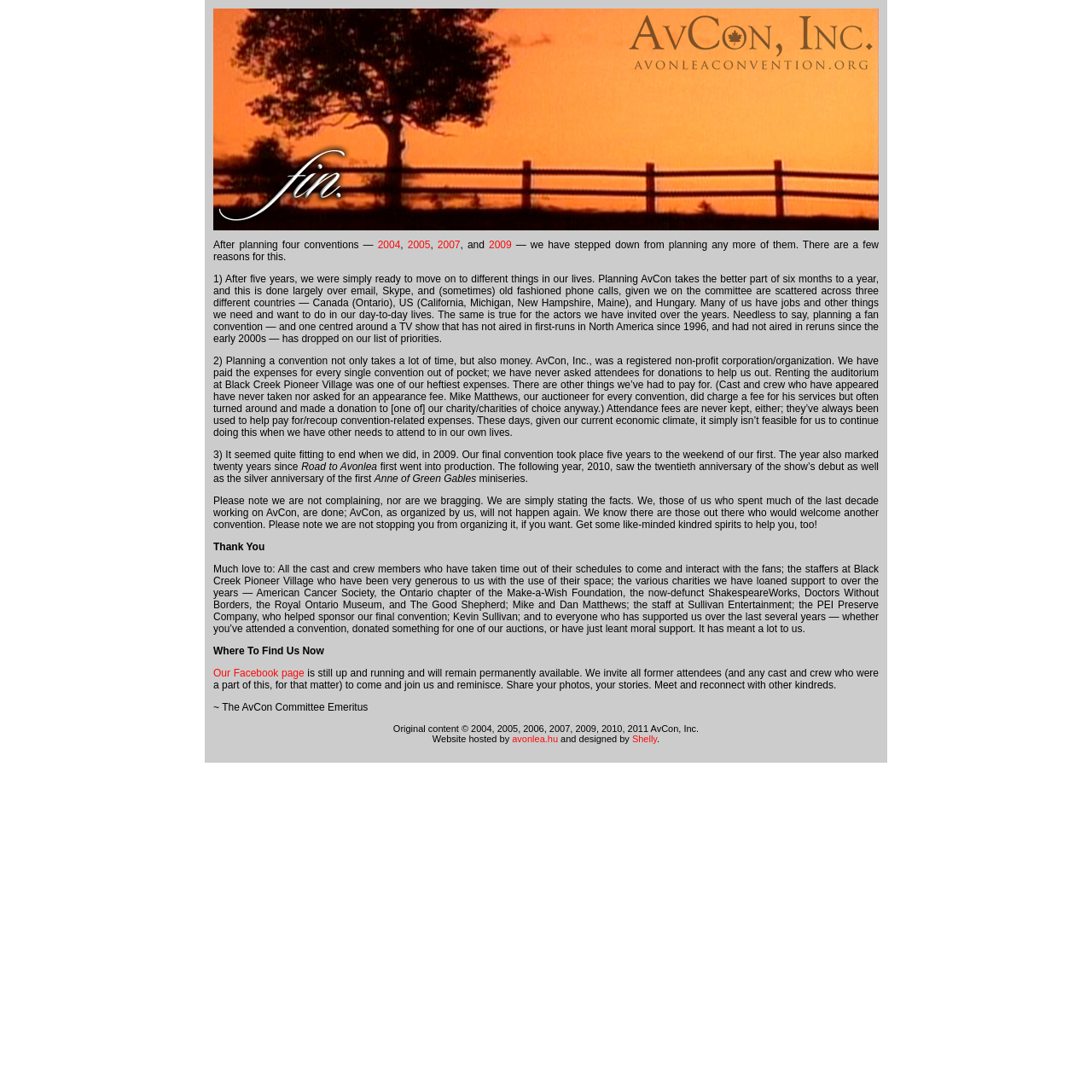Construct a comprehensive description capturing every detail on the webpage.

The webpage is dedicated to AvCon, a fan convention centered around the TV show "Road to Avonlea". At the top of the page, there is a prominent image with the text "AvCon: Fin". Below the image, there is a brief introduction explaining that the convention organizers have stepped down from planning any more events.

The main content of the page is divided into three sections, each explaining the reasons for ending the convention. The first section explains that the organizers were ready to move on to different things in their lives, and planning the convention took a significant amount of time and effort. The second section discusses the financial aspects, stating that the organizers paid for all expenses out of pocket and couldn't continue to do so. The third section mentions that it seemed fitting to end the convention in 2009, five years after the first event, and twenty years since the show first went into production.

Following the explanations, there is a message thanking various individuals and organizations that supported the convention over the years, including cast and crew members, charities, and sponsors. The message also invites fans to join the convention's Facebook page to reminisce and share photos and stories.

At the bottom of the page, there is a section titled "Where To Find Us Now" with a link to the Facebook page. The page also displays copyright information and credits for the website's hosting and design.